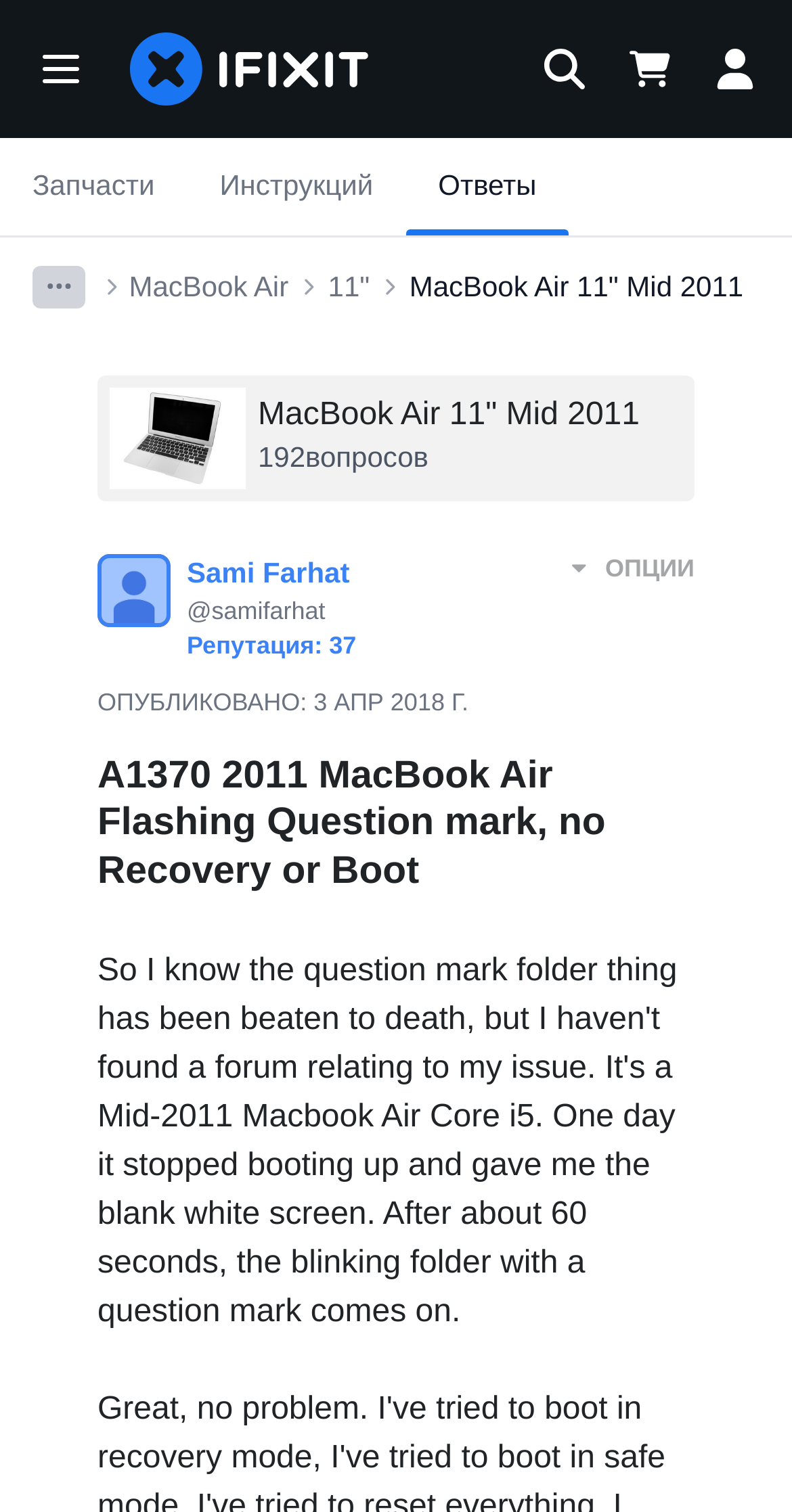Given the description: "alt="Volleyball NRG"", determine the bounding box coordinates of the UI element. The coordinates should be formatted as four float numbers between 0 and 1, [left, top, right, bottom].

None